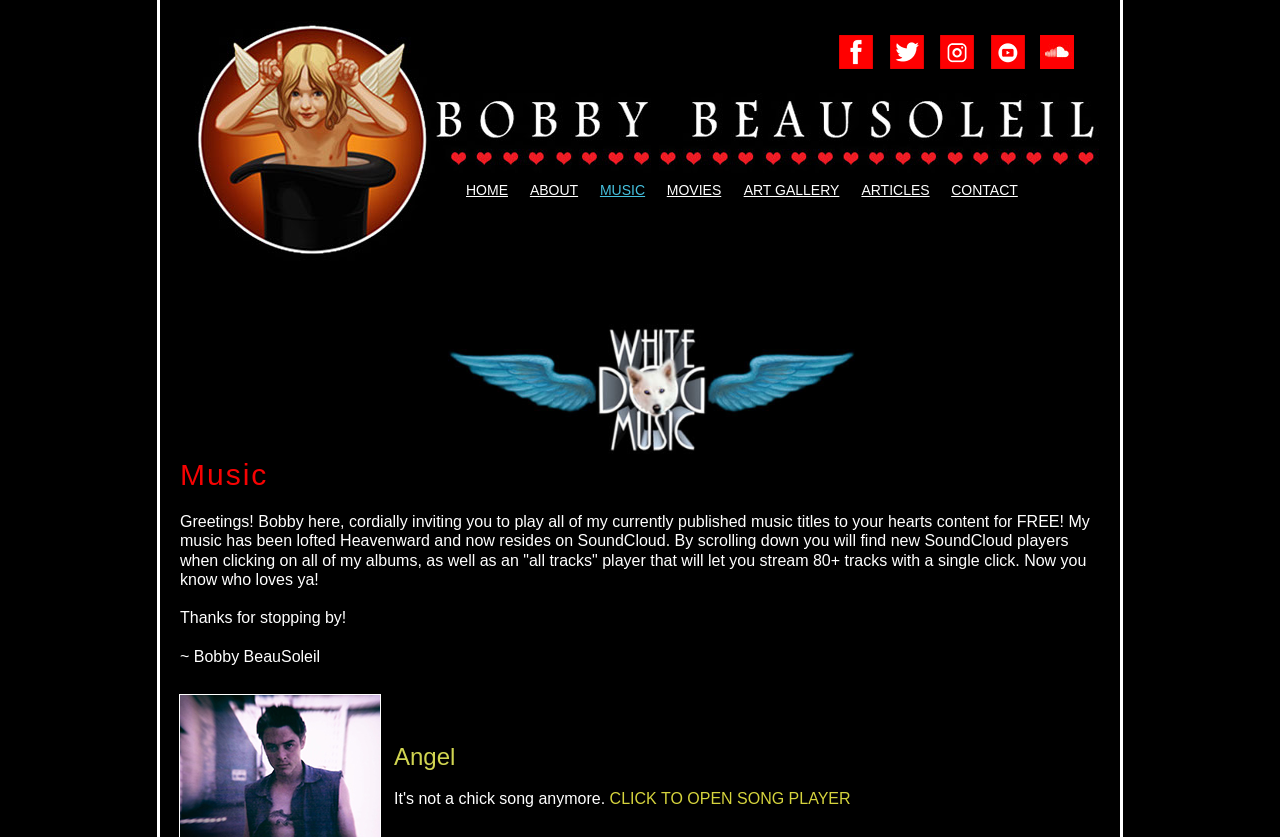How many SoundCloud players can be found on this webpage?
Please look at the screenshot and answer using one word or phrase.

Multiple